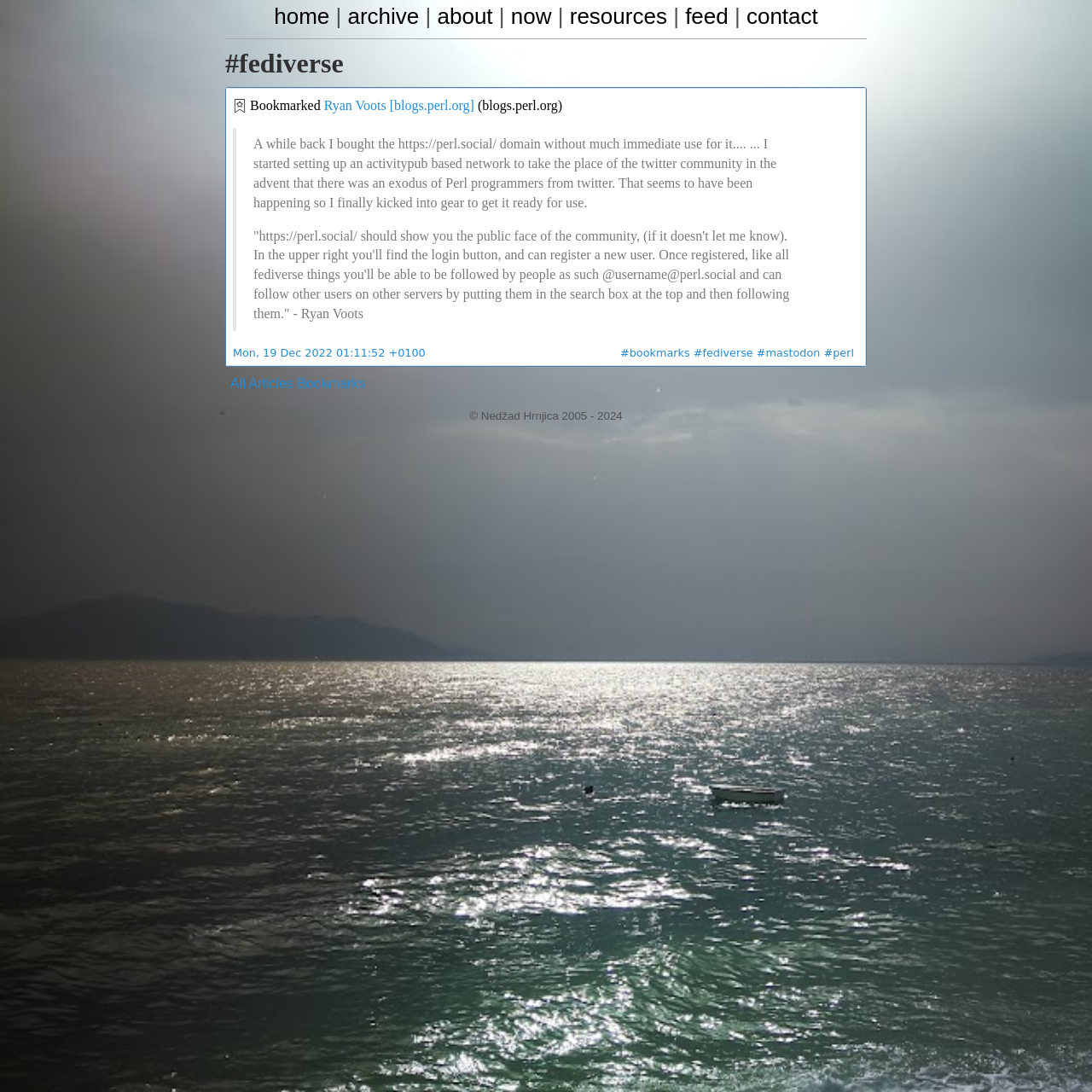Extract the bounding box coordinates for the UI element described as: "Ryan Voots [blogs.perl.org]".

[0.297, 0.09, 0.434, 0.103]